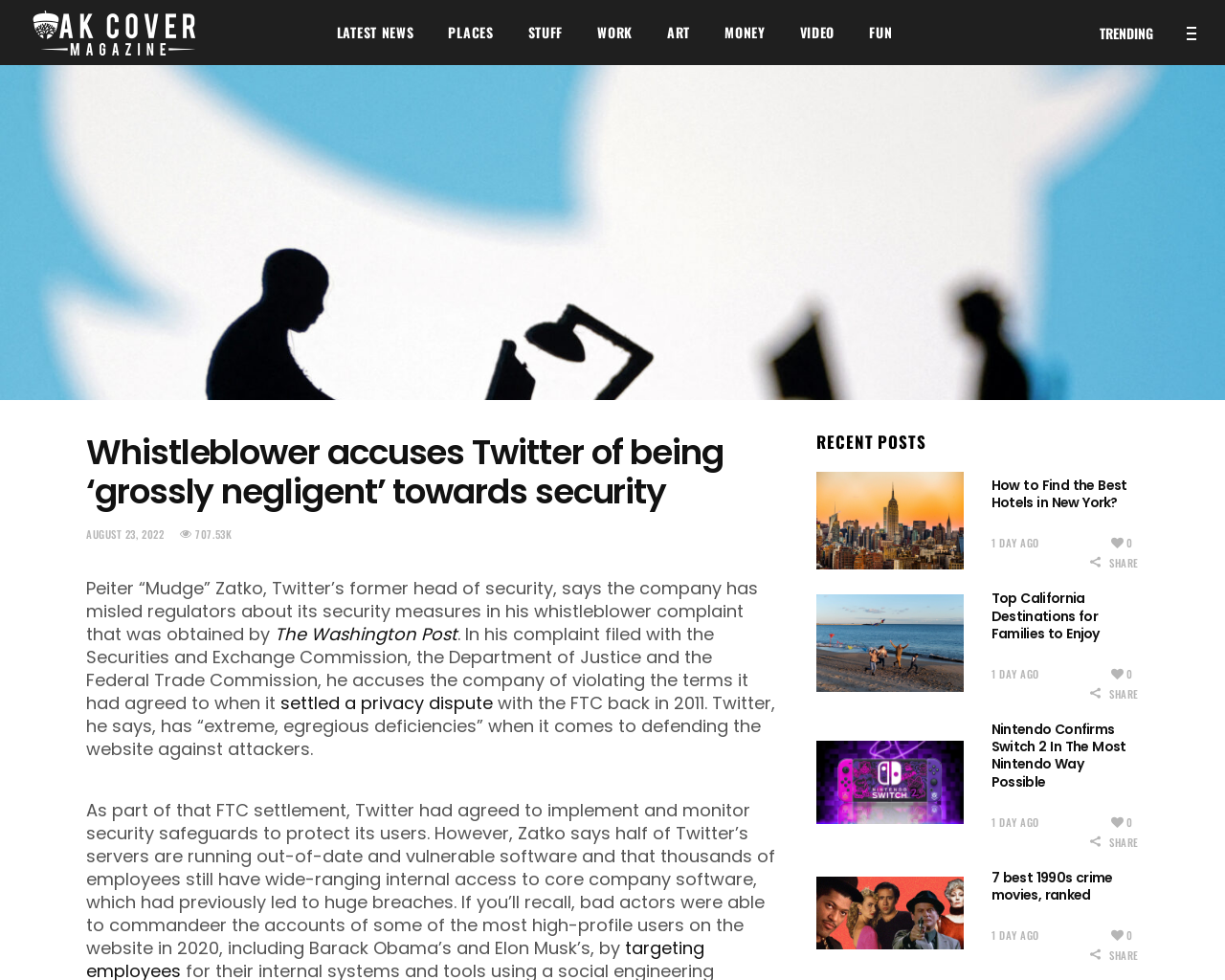Please specify the bounding box coordinates in the format (top-left x, top-left y, bottom-right x, bottom-right y), with values ranging from 0 to 1. Identify the bounding box for the UI component described as follows: Blog Home

None